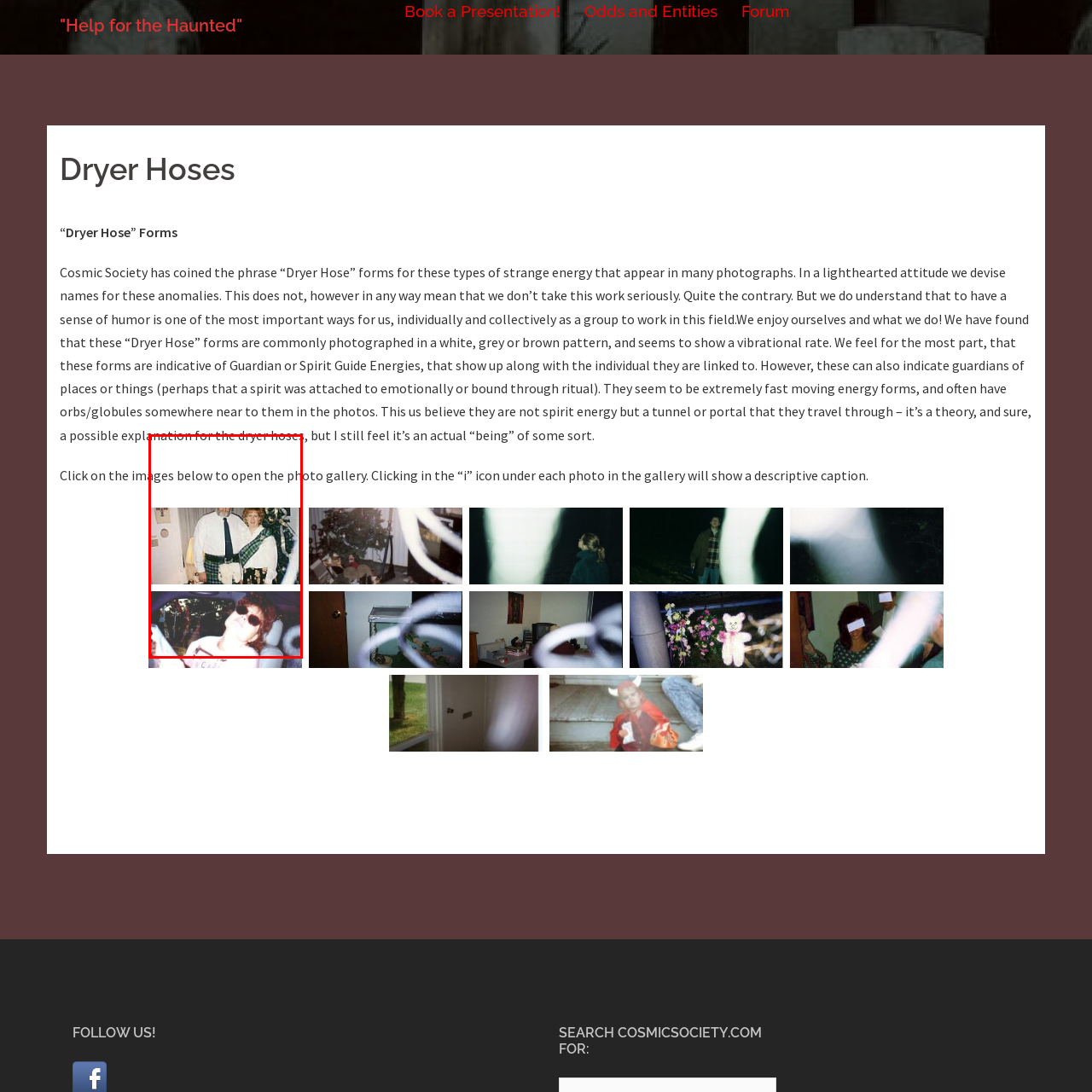What is the atmosphere in the image?
Carefully analyze the image within the red bounding box and give a comprehensive response to the question using details from the image.

The caption describes the atmosphere in the image as intimate and festive, suggesting a cultural or celebratory occasion.